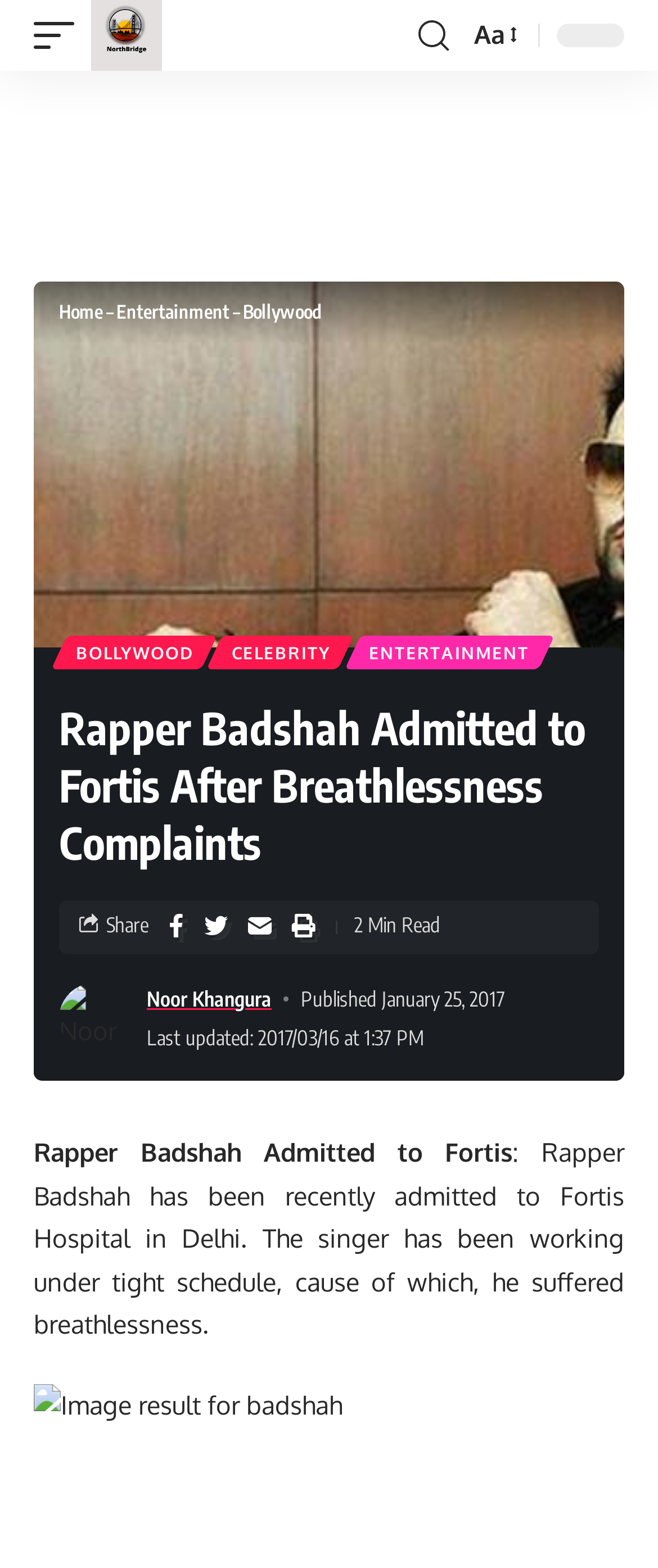Provide the bounding box for the UI element matching this description: "Bollywood".

[0.369, 0.192, 0.49, 0.206]